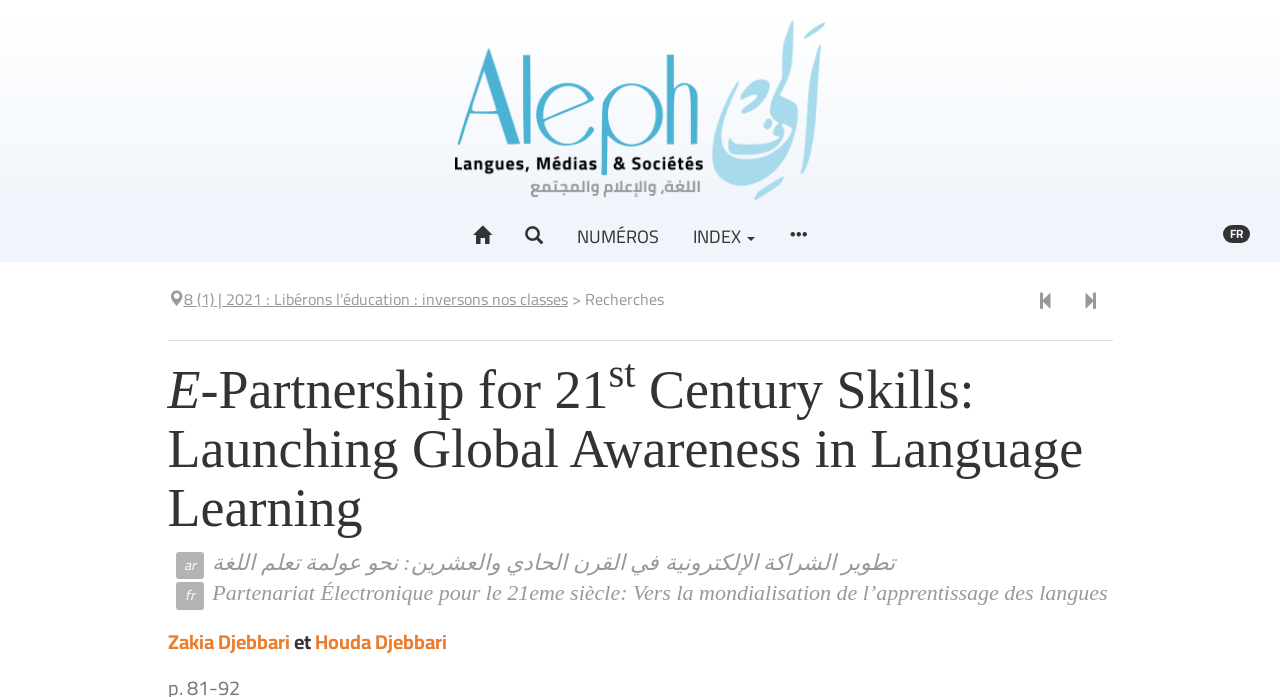Create a detailed narrative of the webpage’s visual and textual elements.

The webpage is a journal or publication website, specifically the "Aleph" review, which focuses on languages, media, and societies. At the top, there is a logo image of "Aleph" accompanied by a link with the same name. Below the logo, there is a navigation menu with links to "Accueil", "NUMÉROS", "INDEX", and "Voir tout le contenu". 

To the right of the navigation menu, there is a search button labeled "Recherche". The language selection option is located at the top right corner, with a link to "FR" and a dropdown menu. 

The main content of the webpage is an article titled "E-Partnership for 21st Century Skills: Launching Global Awareness in Language Learning". The article has a heading with a superscript symbol. The text is written in multiple languages, including Arabic and French. 

There are links to the previous and next articles at the bottom of the page. The authors of the article, Zakia Djebbari and Houda Djebbari, are credited at the end of the article.